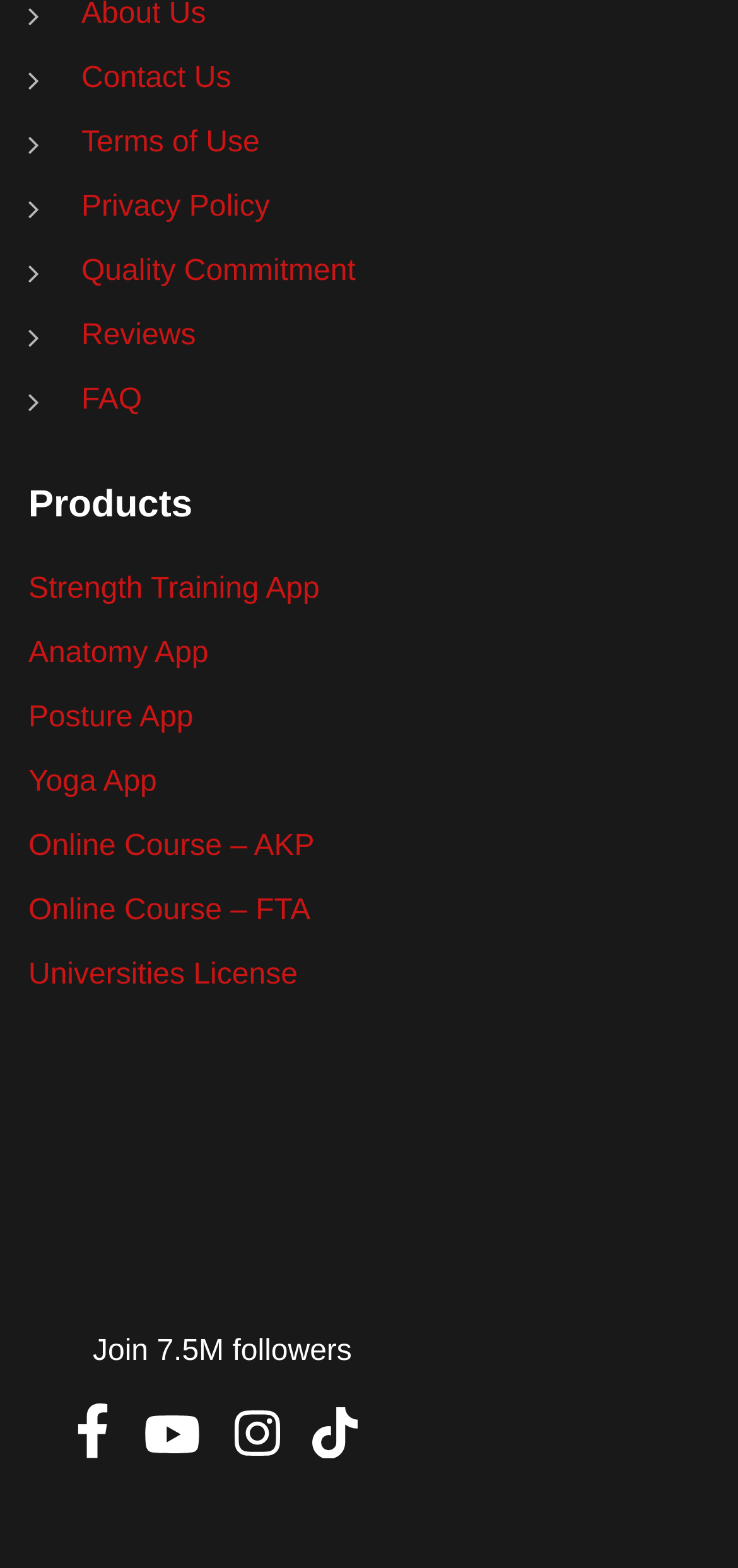Could you highlight the region that needs to be clicked to execute the instruction: "Read Reviews"?

[0.11, 0.204, 0.265, 0.225]